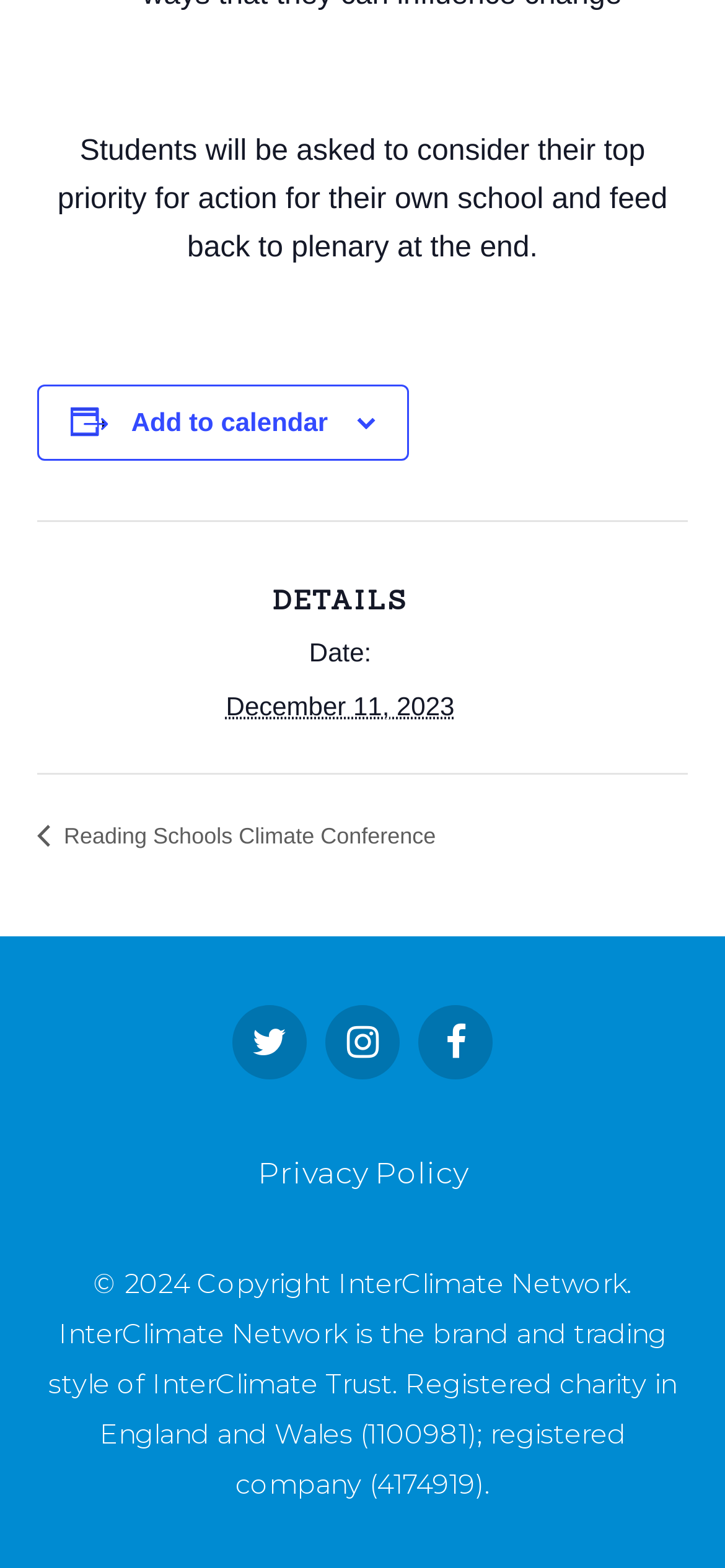Bounding box coordinates must be specified in the format (top-left x, top-left y, bottom-right x, bottom-right y). All values should be floating point numbers between 0 and 1. What are the bounding box coordinates of the UI element described as: « Reading Schools Climate Conference

[0.051, 0.525, 0.629, 0.542]